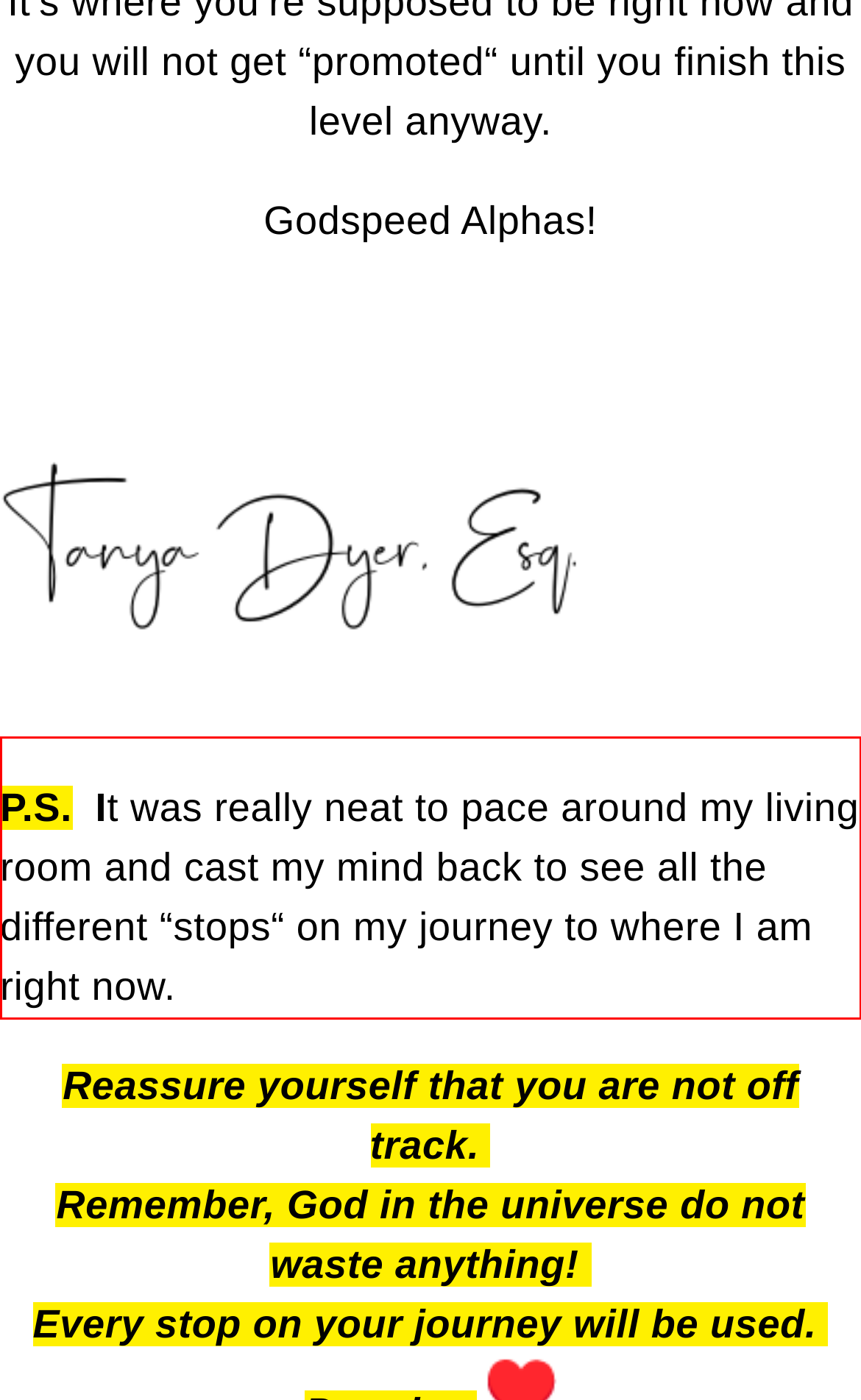You have a screenshot of a webpage, and there is a red bounding box around a UI element. Utilize OCR to extract the text within this red bounding box.

P.S. It was really neat to pace around my living room and cast my mind back to see all the different “stops“ on my journey to where I am right now.